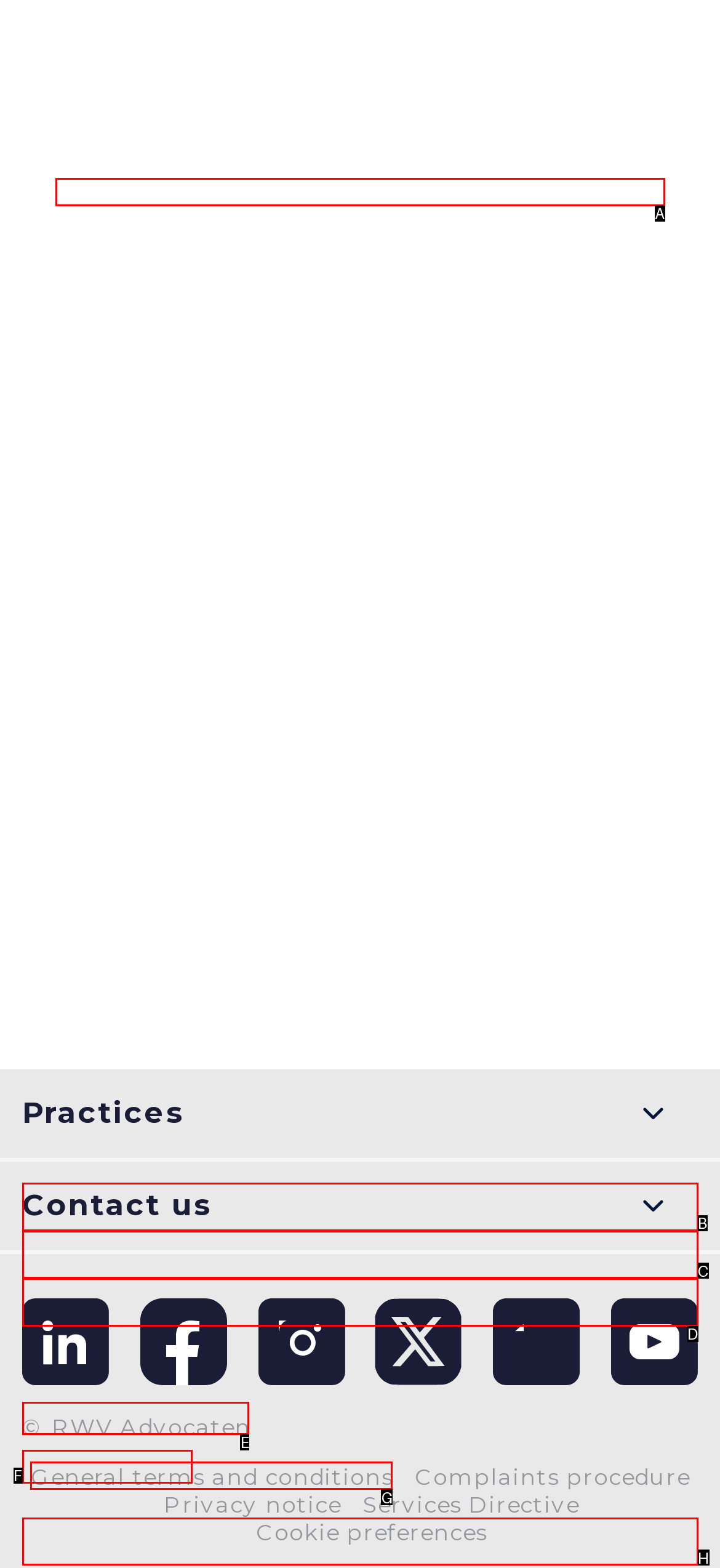Which HTML element should be clicked to complete the task: Contact RWV Advocaten via phone? Answer with the letter of the corresponding option.

E